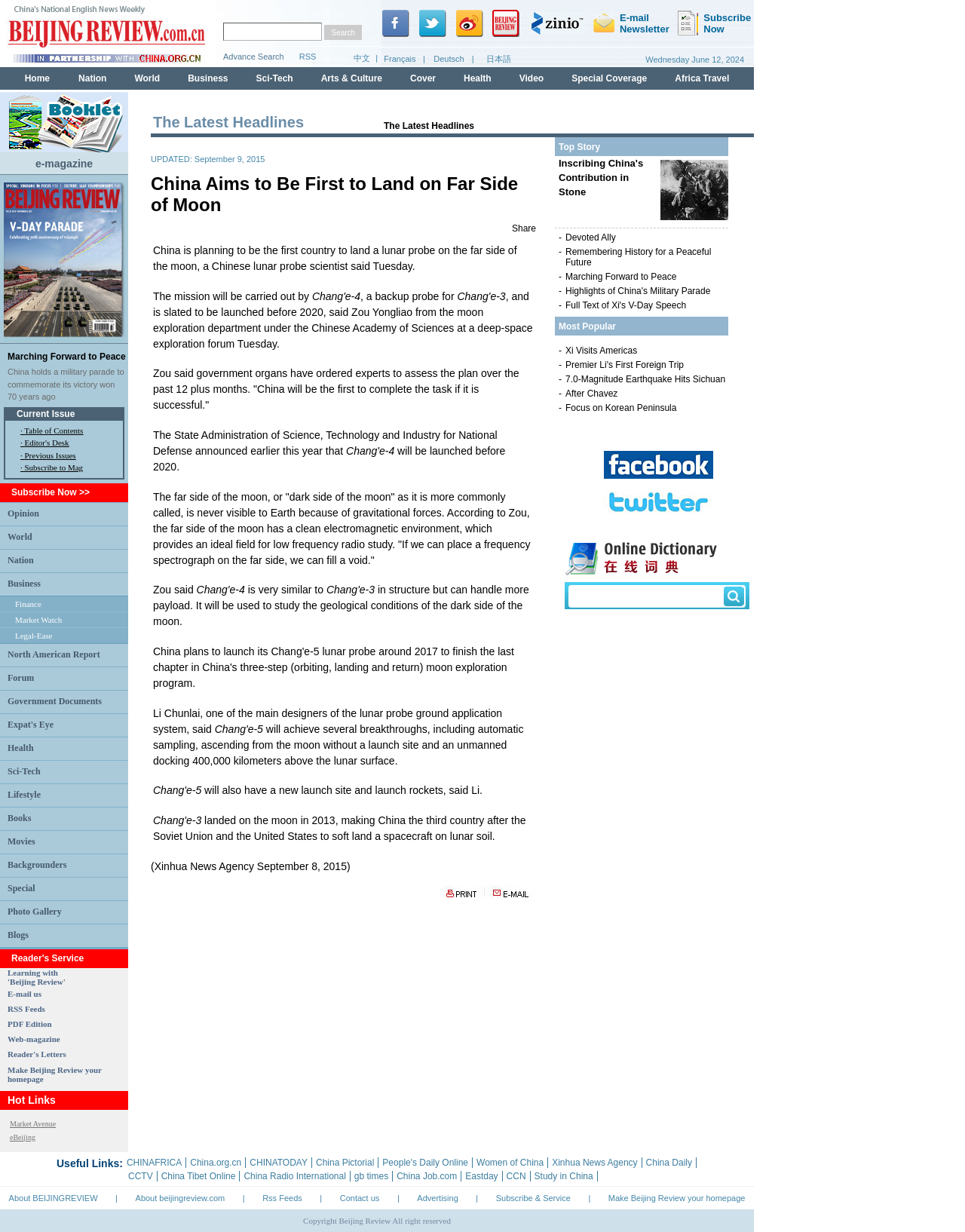Determine the bounding box coordinates for the HTML element described here: "PDF Edition".

[0.008, 0.827, 0.054, 0.834]